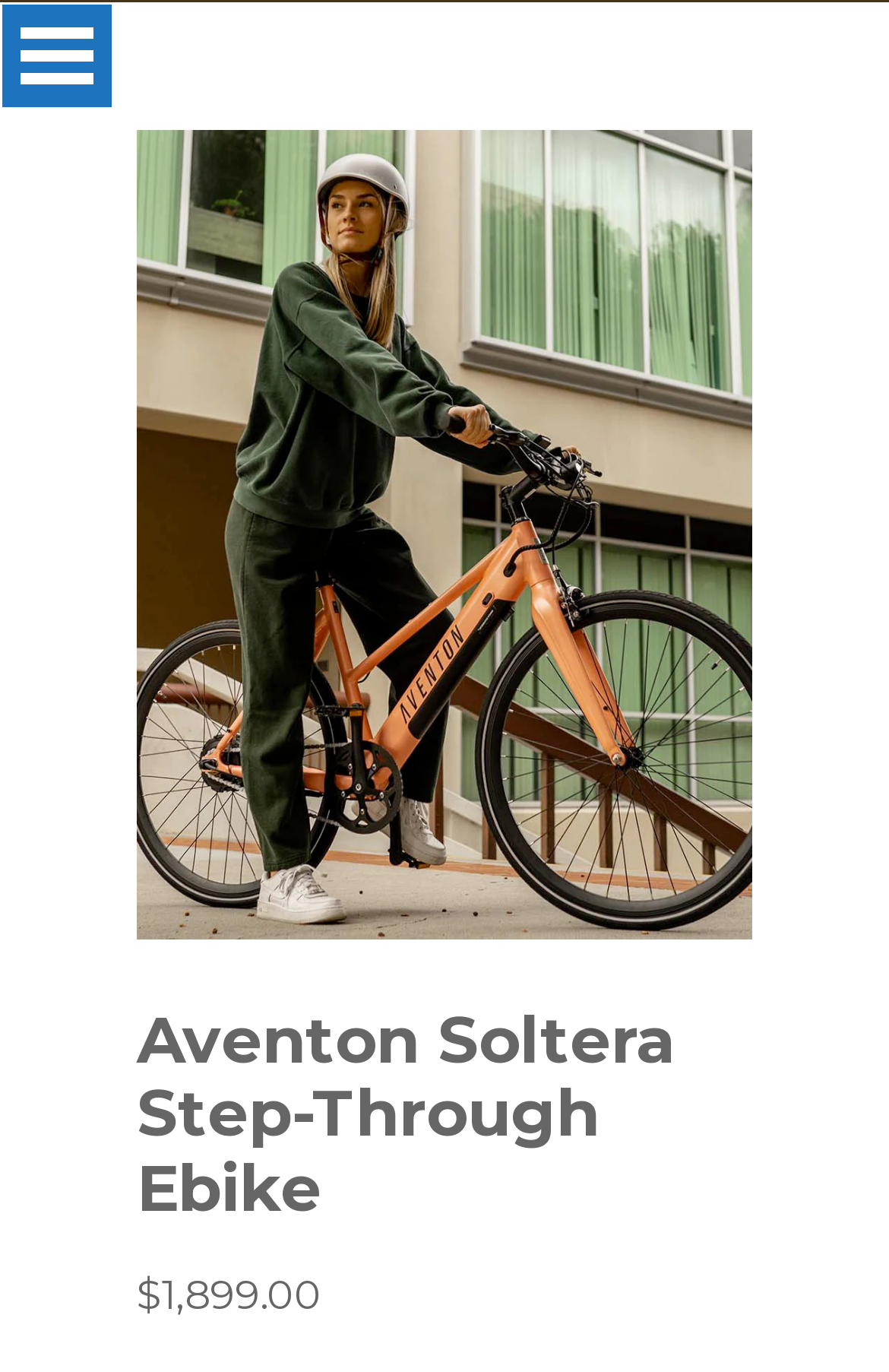Please find the bounding box coordinates for the clickable element needed to perform this instruction: "Contact us".

[0.003, 0.768, 0.772, 0.851]